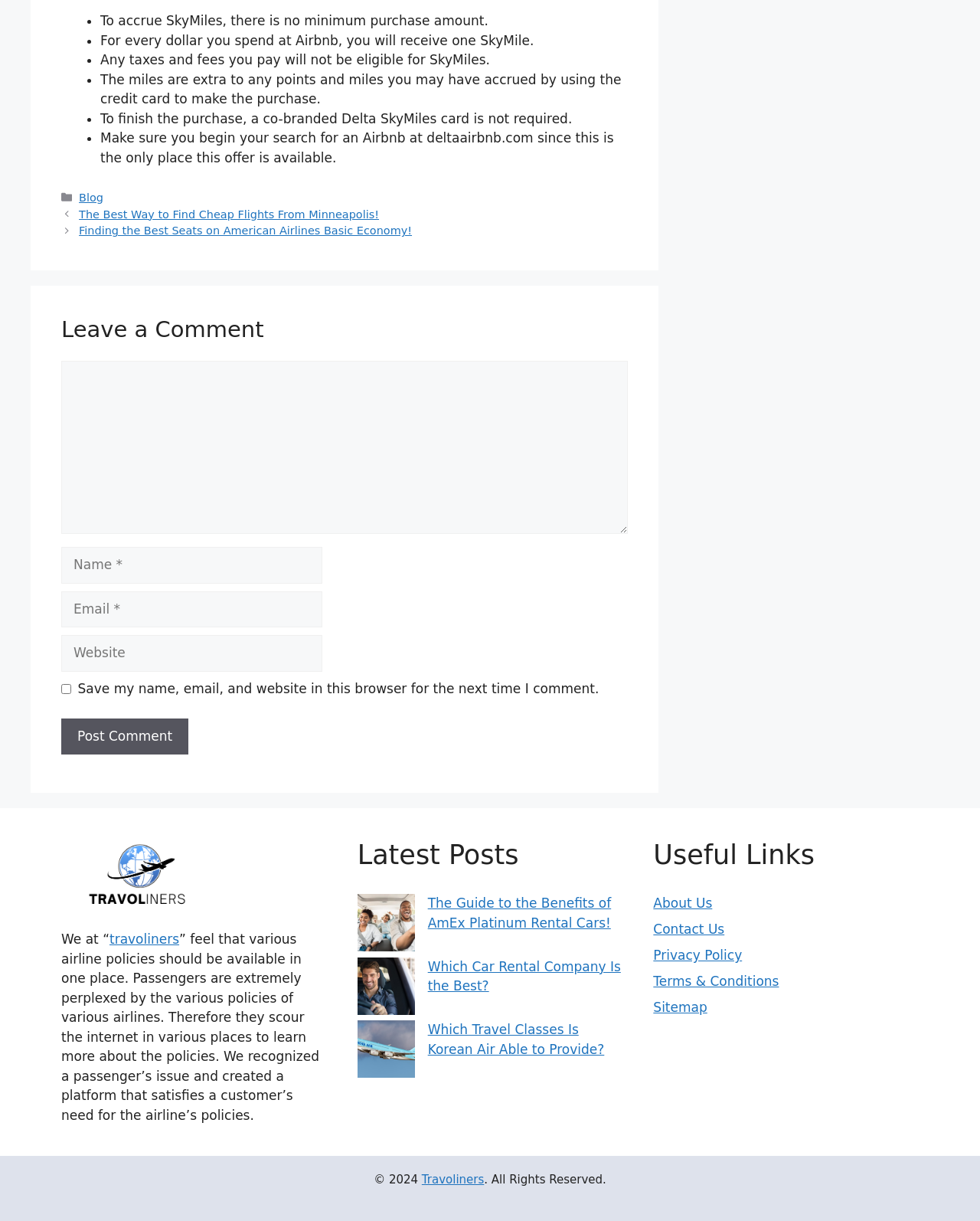Determine the bounding box for the HTML element described here: "News & Blog". The coordinates should be given as [left, top, right, bottom] with each number being a float between 0 and 1.

None